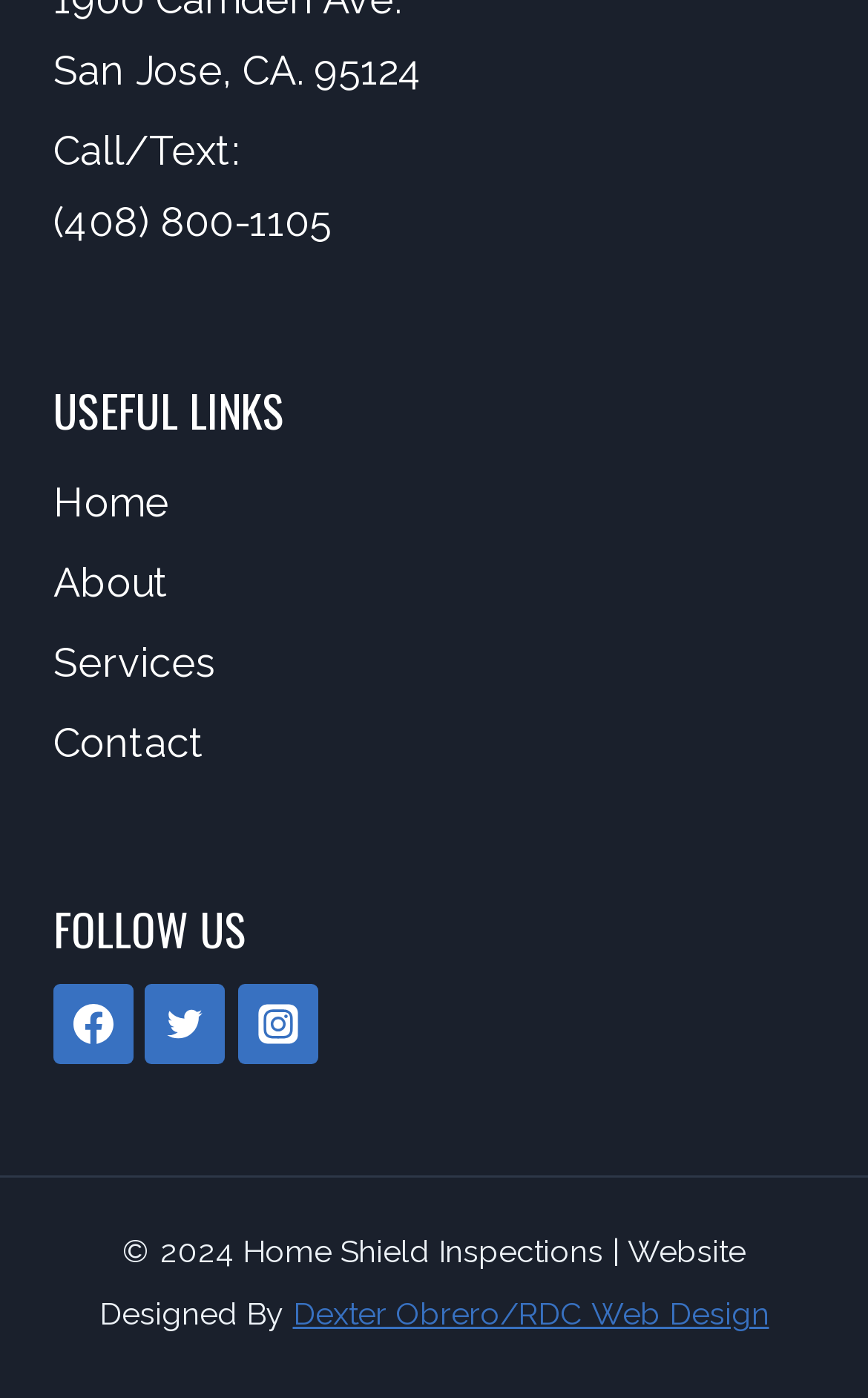Specify the bounding box coordinates (top-left x, top-left y, bottom-right x, bottom-right y) of the UI element in the screenshot that matches this description: Dexter Obrero/RDC Web Design

[0.337, 0.927, 0.886, 0.953]